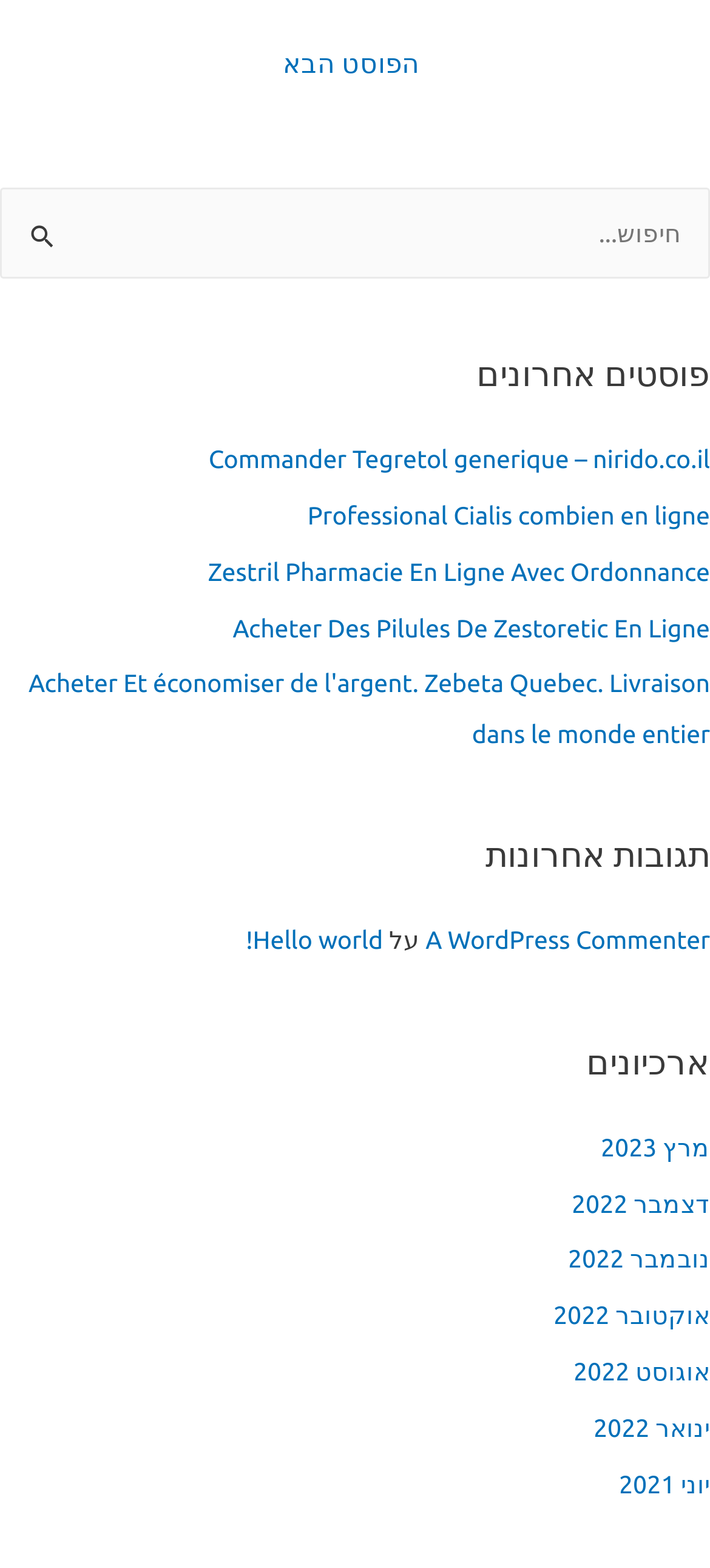What is the title of the second latest post?
Examine the screenshot and reply with a single word or phrase.

Professional Cialis combien en ligne